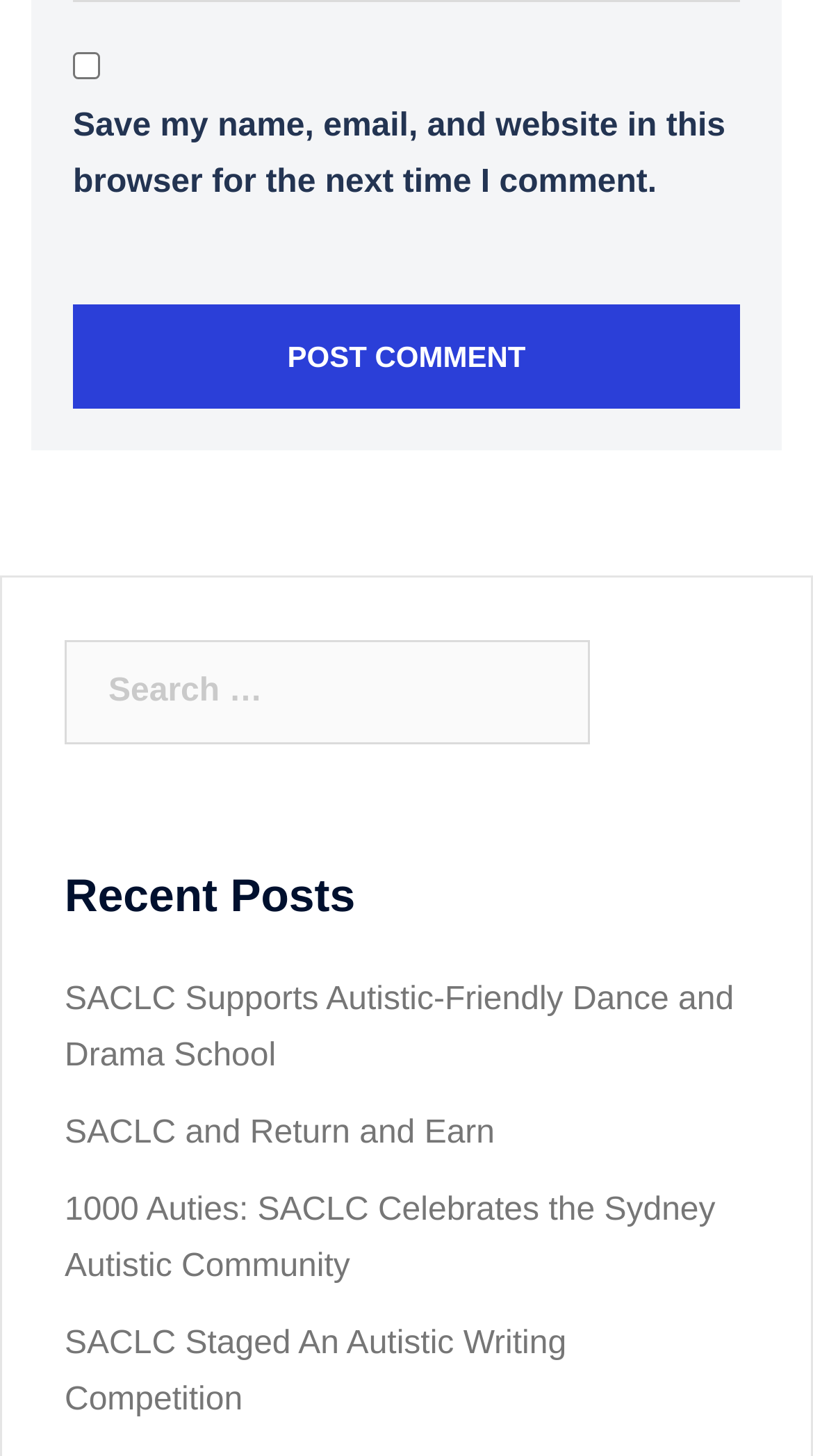What is the purpose of the search box?
Please provide a comprehensive answer based on the information in the image.

I analyzed the search box element and found that it is accompanied by a StaticText element with the text 'Search for:', suggesting that the search box is used to search for something.